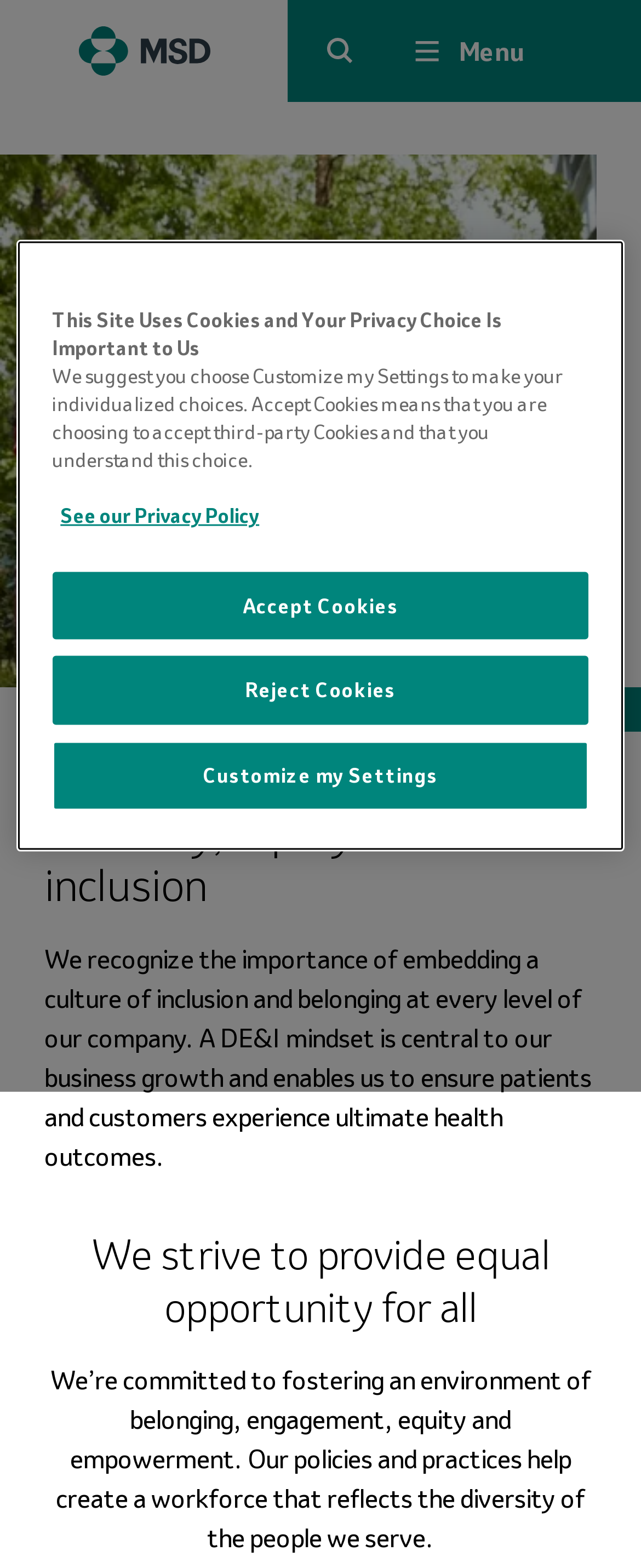What is the company's commitment?
Look at the image and respond with a single word or a short phrase.

Fostering an environment of belonging